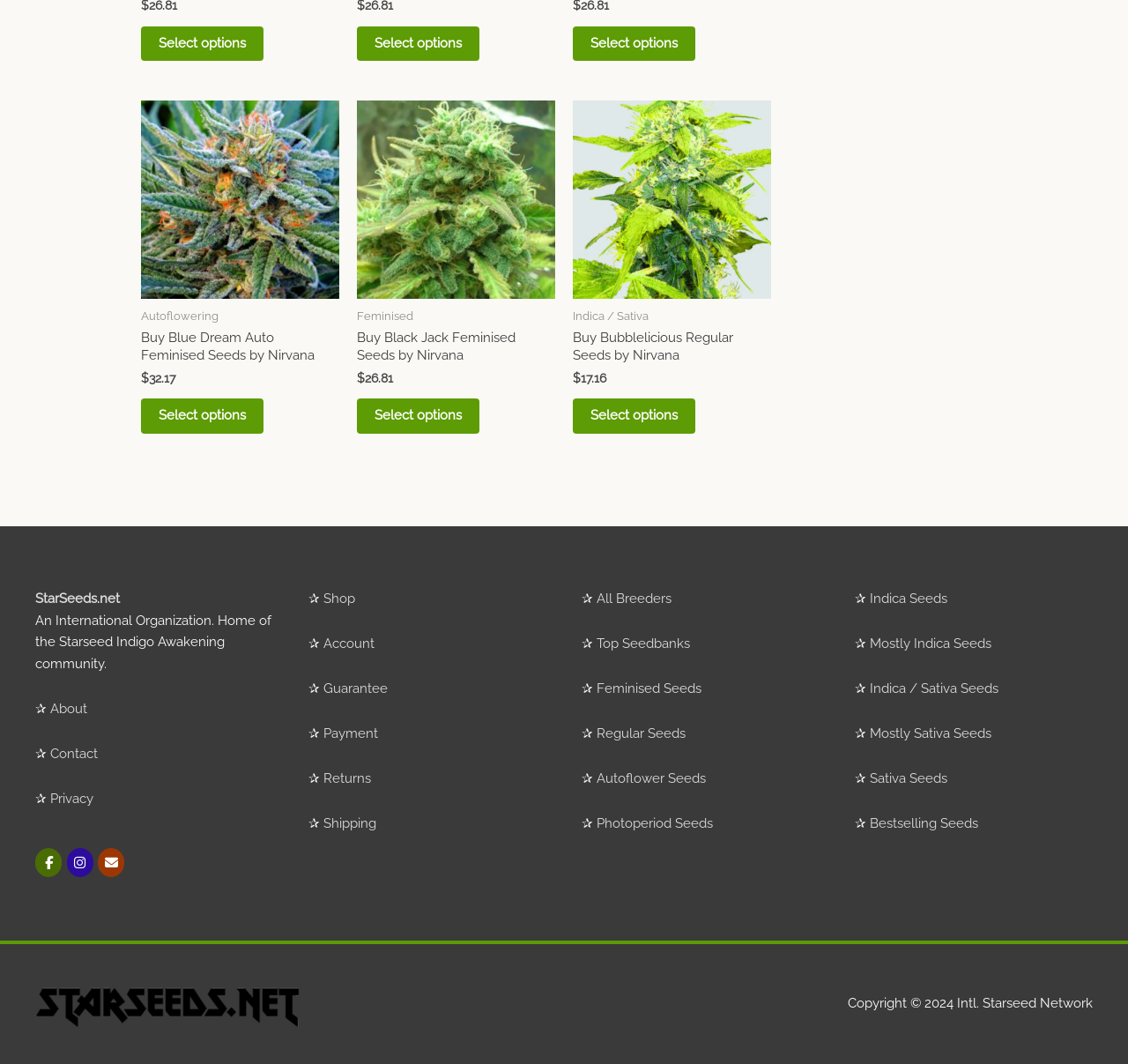Locate the bounding box for the described UI element: "Mostly Indica Seeds". Ensure the coordinates are four float numbers between 0 and 1, formatted as [left, top, right, bottom].

[0.771, 0.597, 0.879, 0.612]